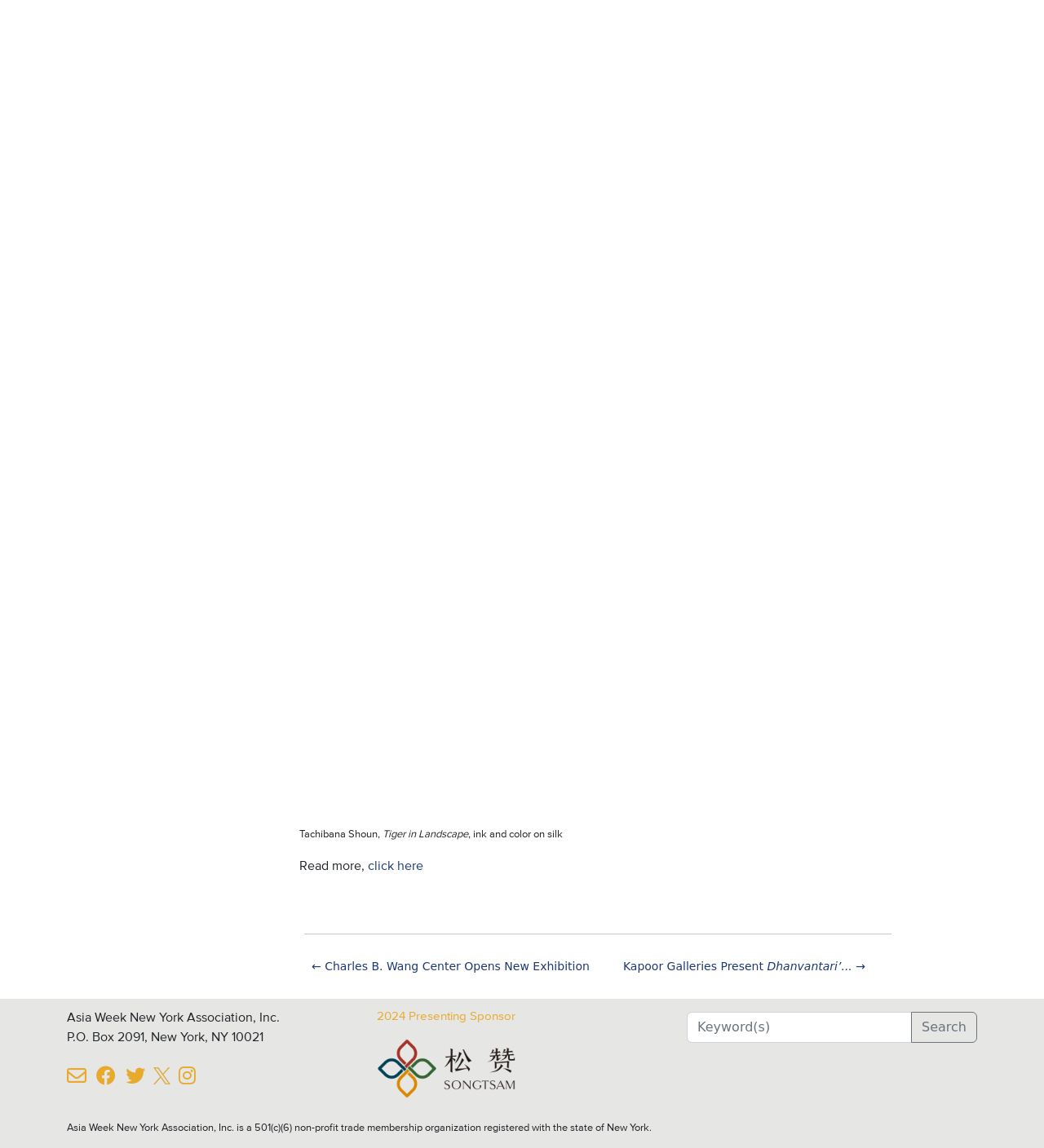What is the type of the presented exhibition? From the image, respond with a single word or brief phrase.

Art